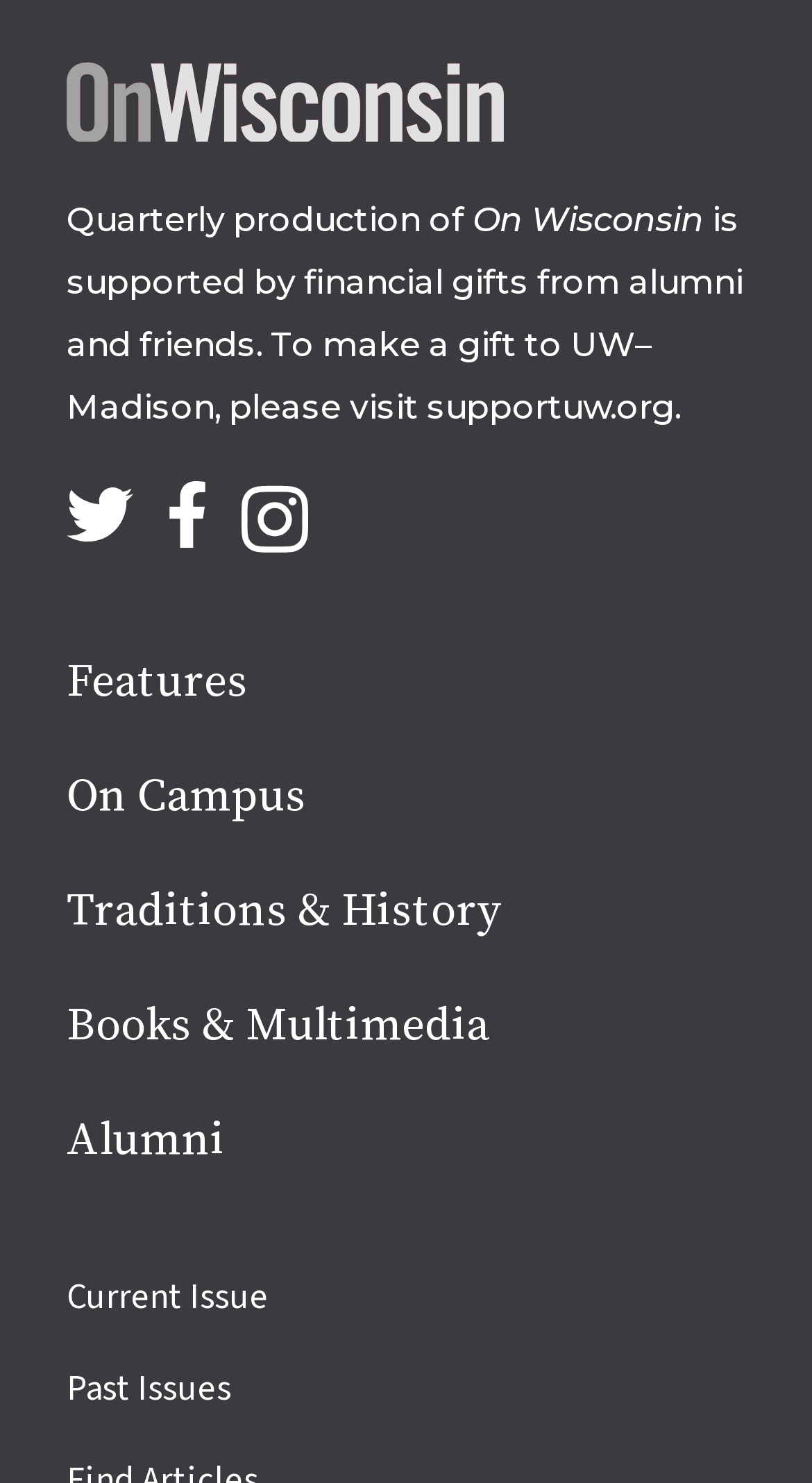Find the bounding box coordinates of the area to click in order to follow the instruction: "view past issues".

[0.082, 0.92, 0.285, 0.953]